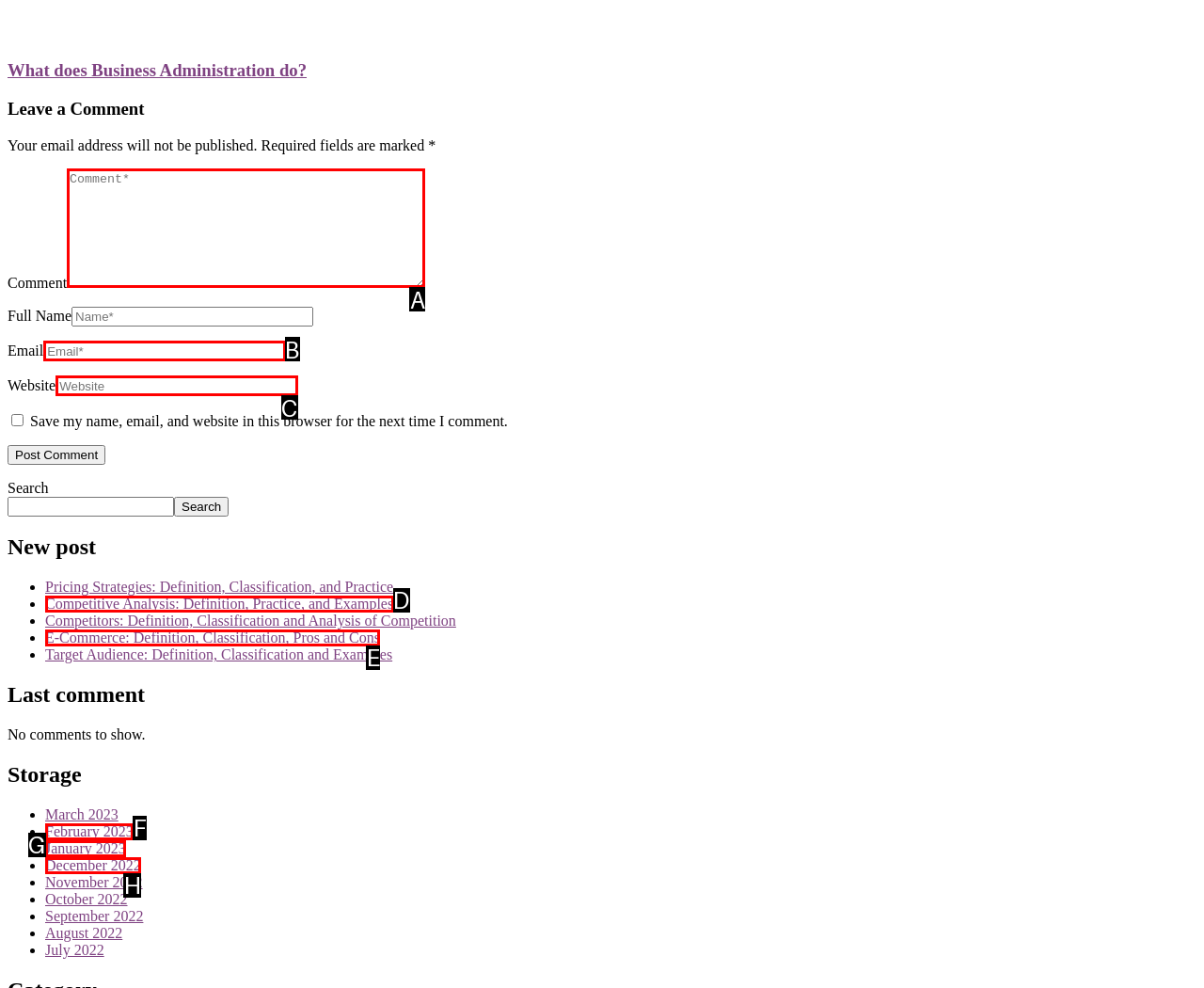Identify the appropriate lettered option to execute the following task: Leave a comment
Respond with the letter of the selected choice.

A